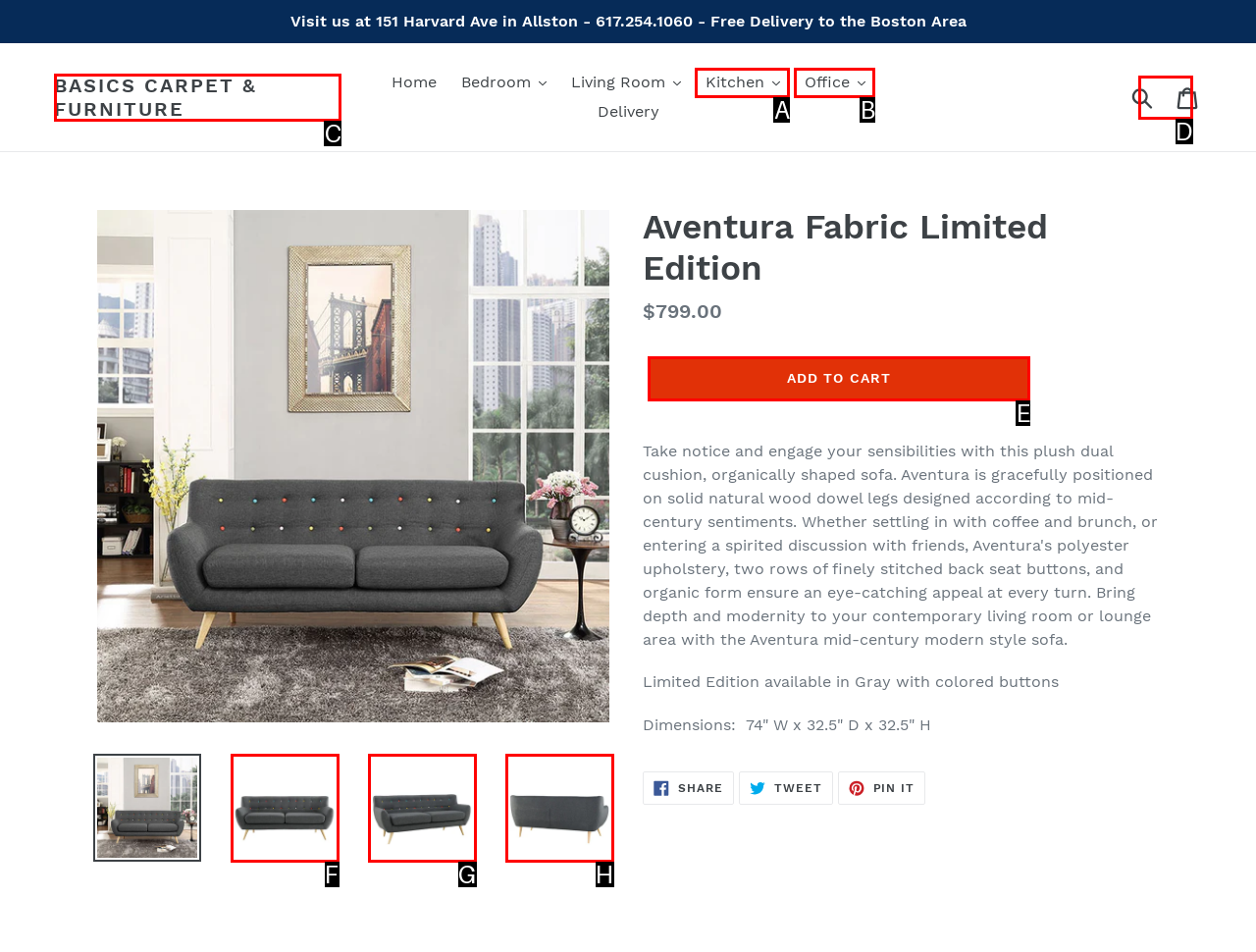Tell me the letter of the correct UI element to click for this instruction: Add to cart. Answer with the letter only.

E